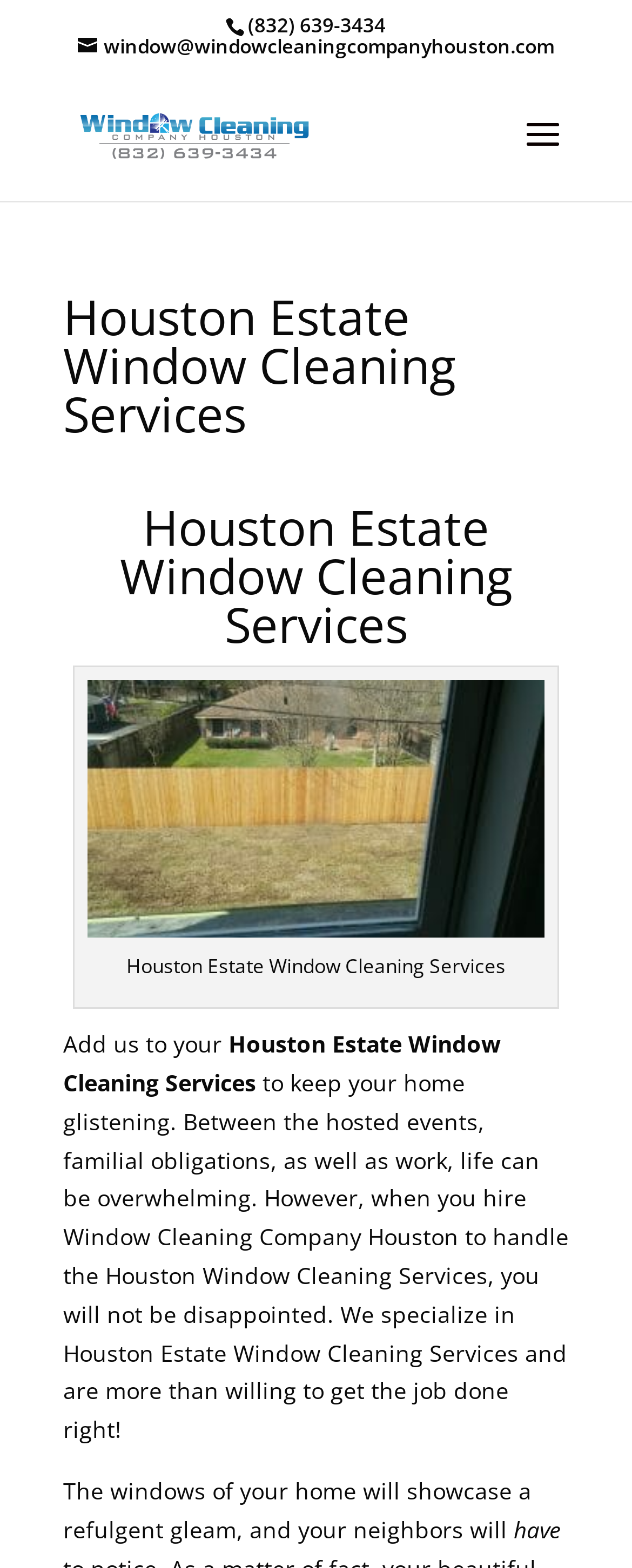What is the company's email address?
Using the image as a reference, answer with just one word or a short phrase.

window@windowcleaningcompanyhouston.com